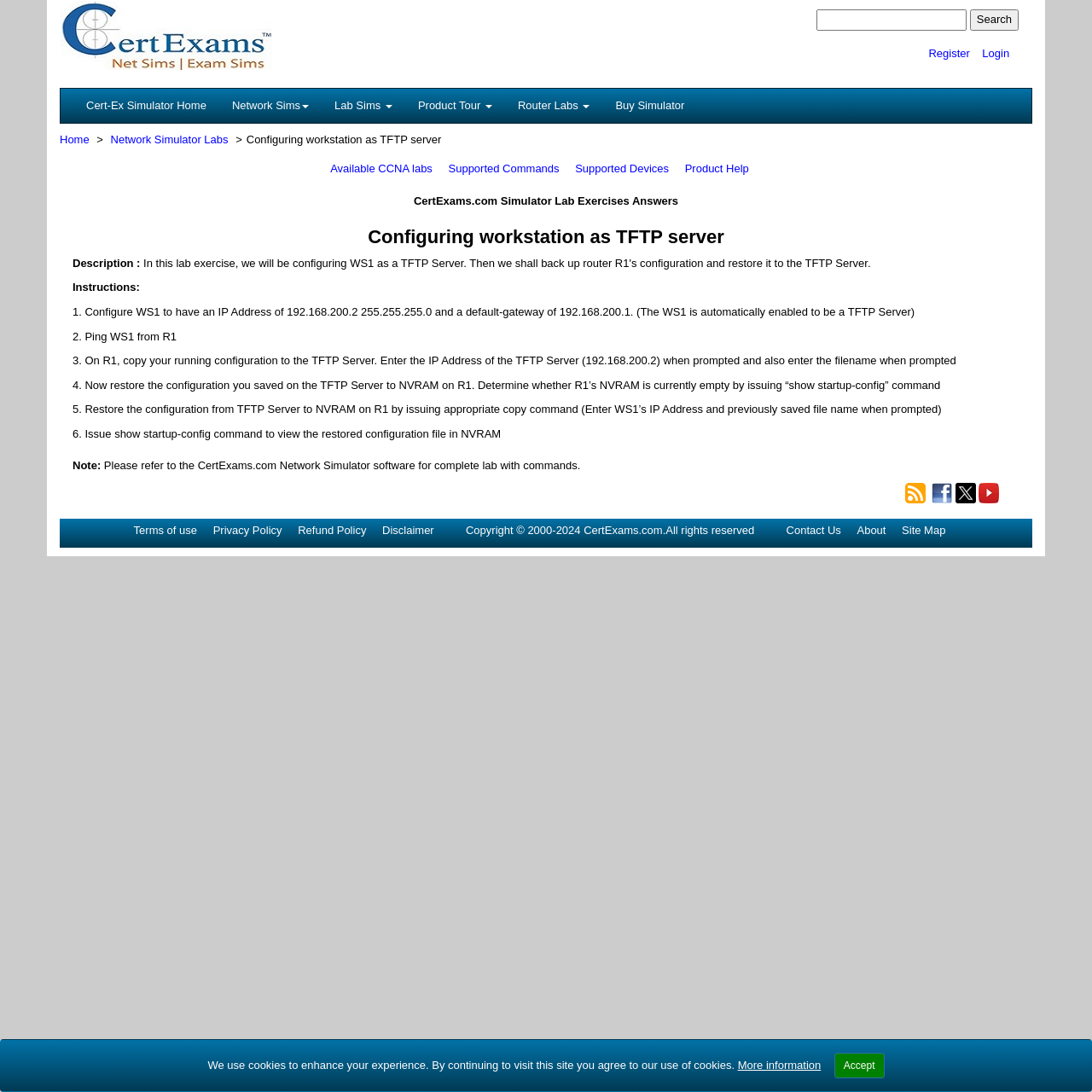What is the default gateway of WS1?
Based on the image, respond with a single word or phrase.

192.168.200.1